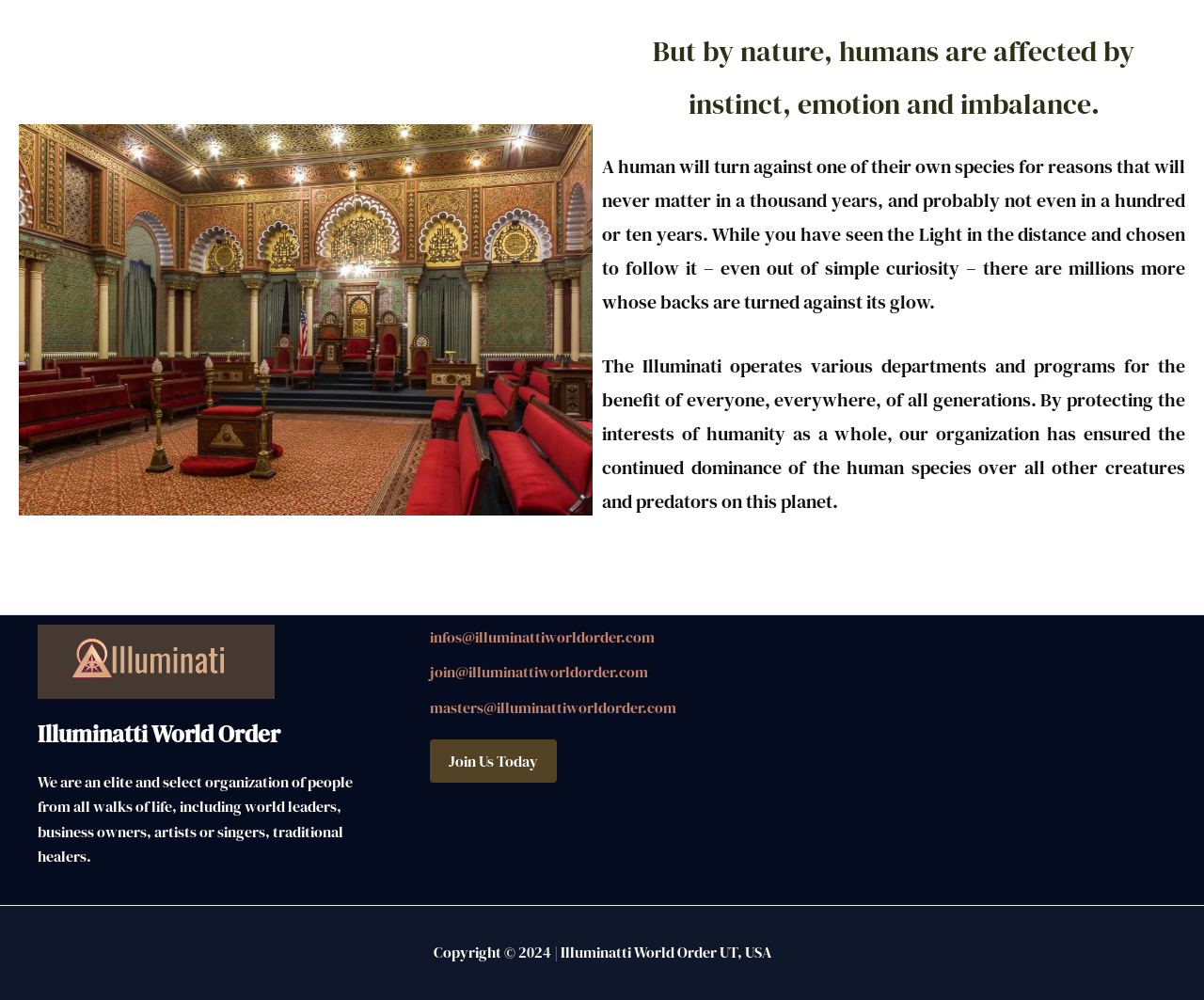Identify the bounding box coordinates of the HTML element based on this description: "masters@illuminattiworldorder.com".

[0.357, 0.697, 0.561, 0.718]